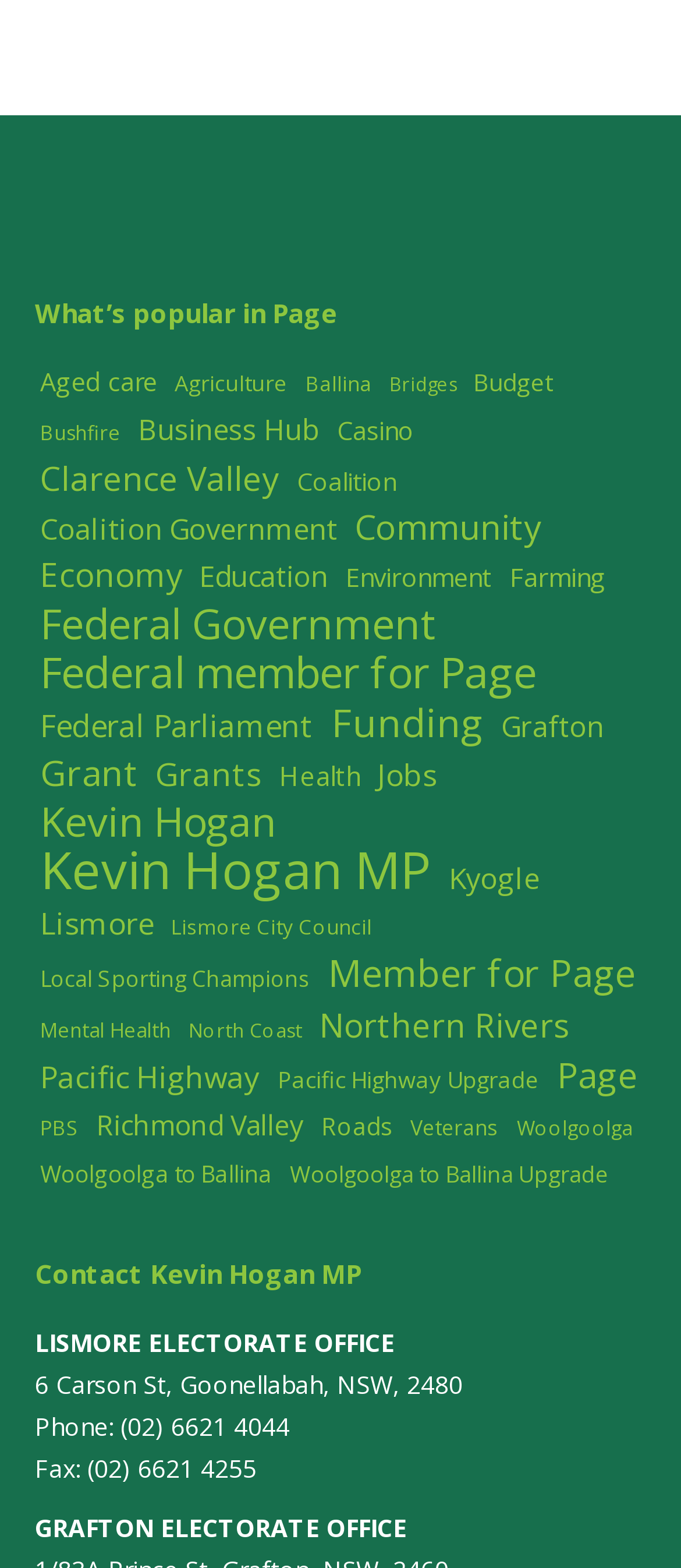Locate the bounding box coordinates of the element's region that should be clicked to carry out the following instruction: "Go to Health Advice Now homepage". The coordinates need to be four float numbers between 0 and 1, i.e., [left, top, right, bottom].

None